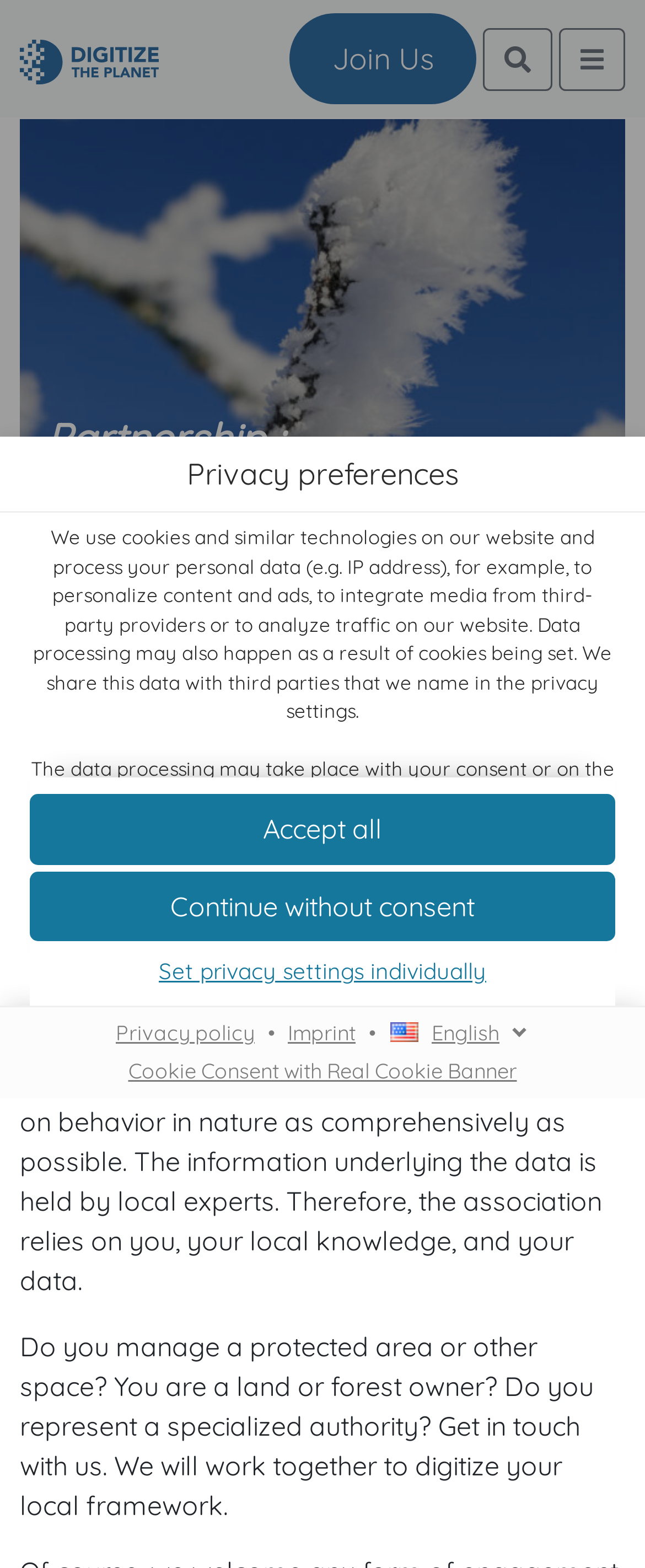Please specify the bounding box coordinates in the format (top-left x, top-left y, bottom-right x, bottom-right y), with all values as floating point numbers between 0 and 1. Identify the bounding box of the UI element described by: وبلاگ

None